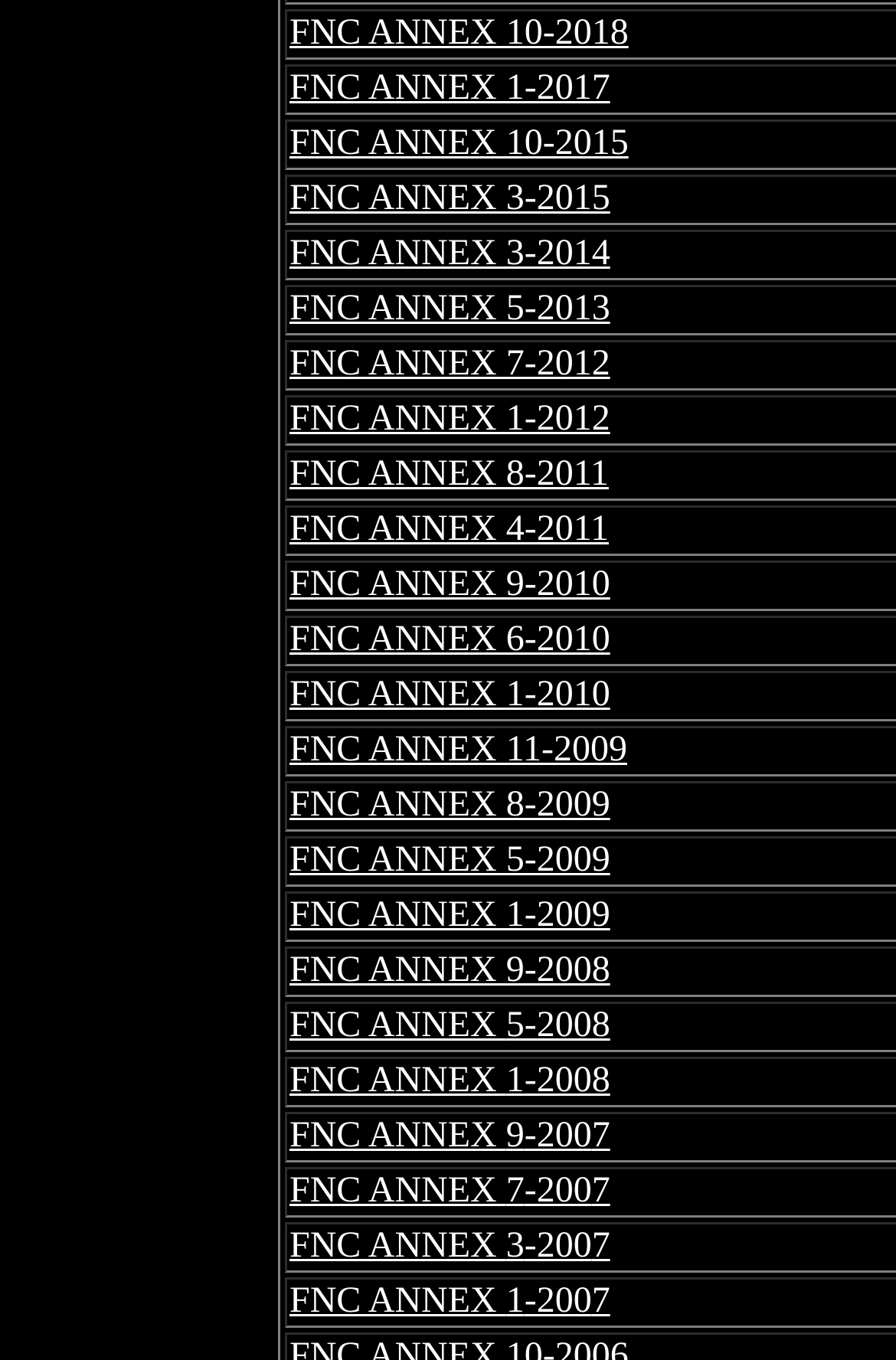Identify the bounding box coordinates for the element you need to click to achieve the following task: "Read the article 'Healthcare Waste Project Inception Meeting Concludes in NCR; Highlights Need for Policy Review and Awareness Raising'". Provide the bounding box coordinates as four float numbers between 0 and 1, in the form [left, top, right, bottom].

None